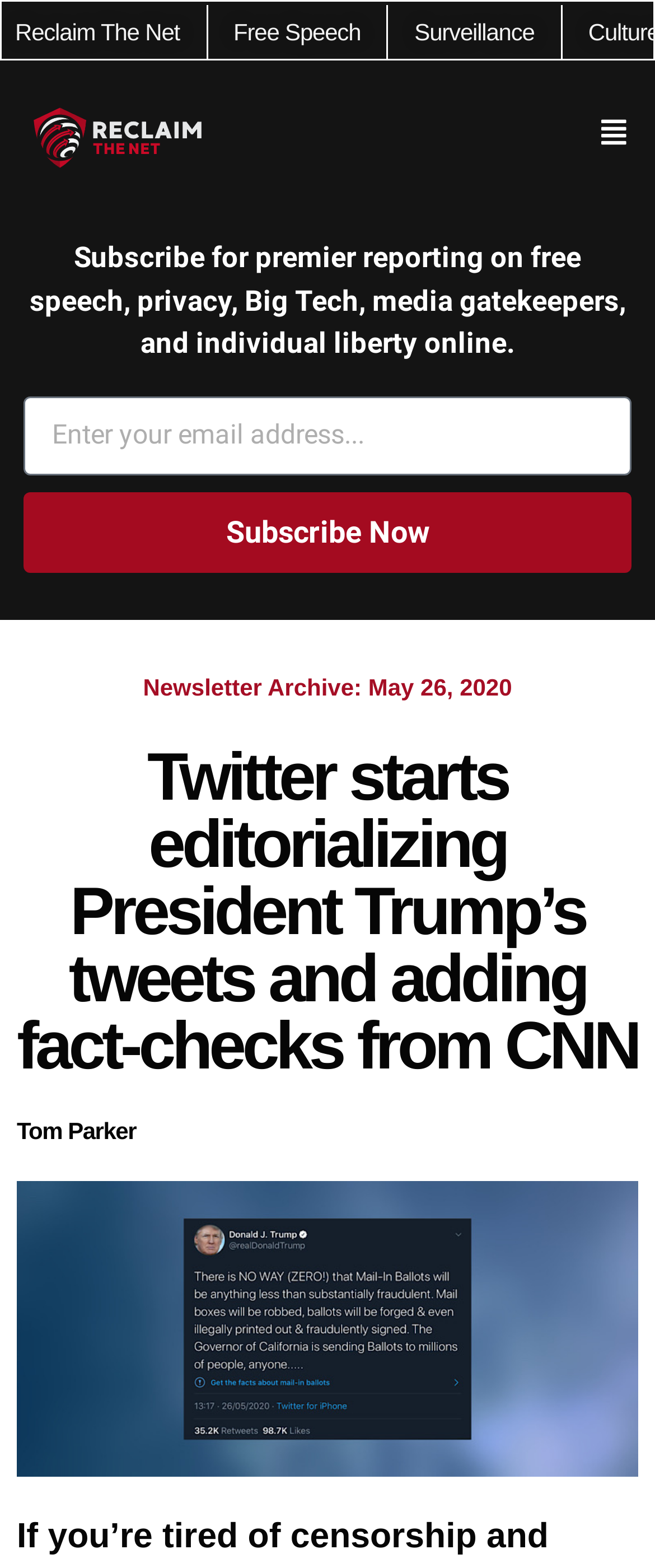What is the date of the newsletter archive?
Provide a detailed and well-explained answer to the question.

The static text 'May 26, 2020' is present below the 'Newsletter Archive:' heading, indicating that it is the date of the newsletter archive.